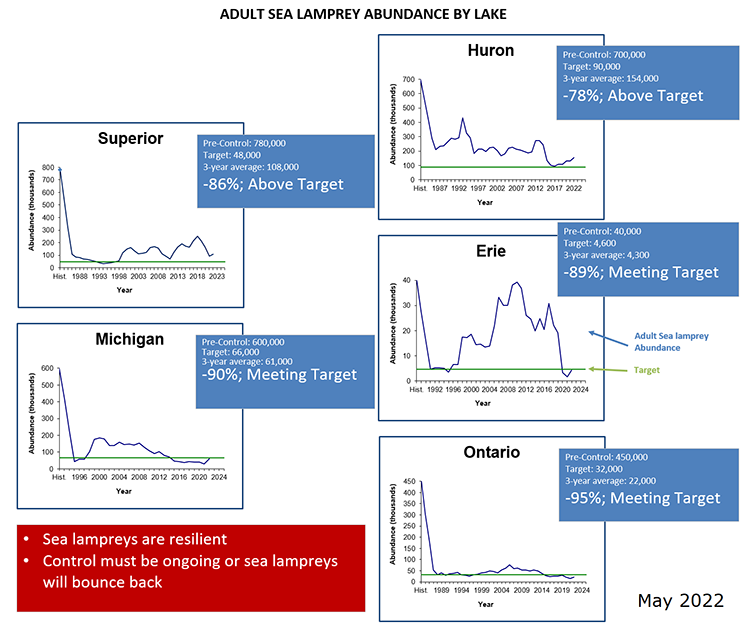Explain the scene depicted in the image, including all details.

The image presents a chart titled "Adult Sea Lamprey Abundance by Lake," depicting the current status of sea lamprey populations across several Great Lakes as of May 2022. Each section of the chart provides specific metrics, including pre-control abundance figures, target numbers, and percentages indicating how current levels compare to those targets.

1. **Lake Superior**: The pre-control abundance was 780,000 with a current target of 48,000. The three-year average stands at 108,000, marking a reduction of 86%, which is classified as "Above Target."

2. **Lake Michigan**: Here, the pre-control number was 600,000 with a target set at 66,000 and a three-year average of 61,000, resulting in a decrease of 90%, categorized as "Meeting Target."

3. **Lake Huron**: It shows a pre-control abundance of 700,000, with a target of 90,000 and a three-year average of 154,000. A reduction of 78% is noted, also placed in the "Above Target" category.

4. **Lake Erie**: The chart indicates a pre-control number of 40,000 and a target of 4,600, with a three-year average of 4,300. This represents an 89% decrease, "Meeting Target."

5. **Lake Ontario**: With a pre-control figure of 450,000, a target of 32,000, and a three-year average of 22,000, this lake demonstrates a 95% reduction, classified as "Meeting Target."

The chart emphasizes the need for ongoing control measures, stating that "sea lampreys are resilient," and reiterating that if control efforts cease, populations may rebound.